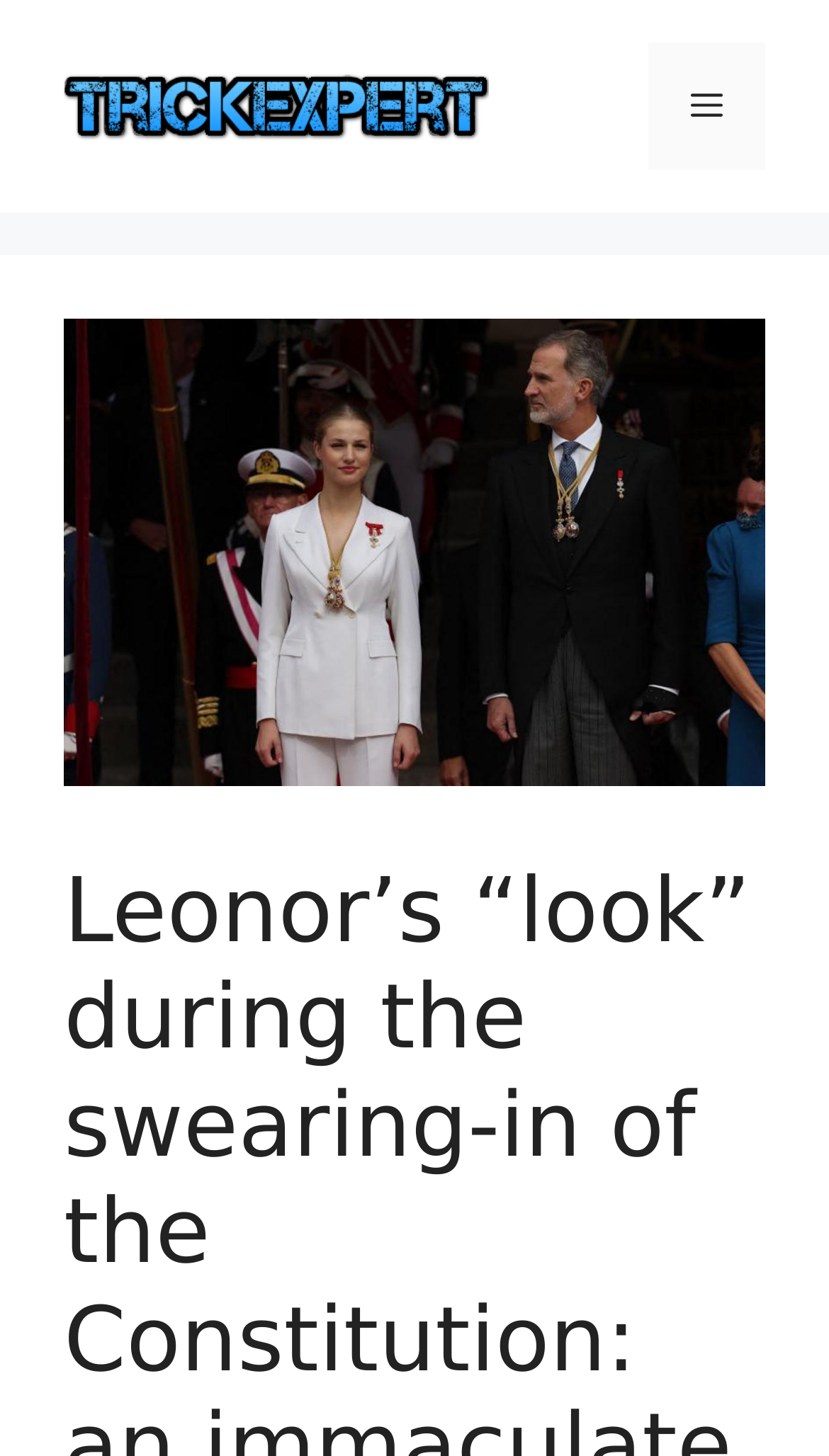Show the bounding box coordinates for the HTML element described as: "Menu".

[0.782, 0.029, 0.923, 0.117]